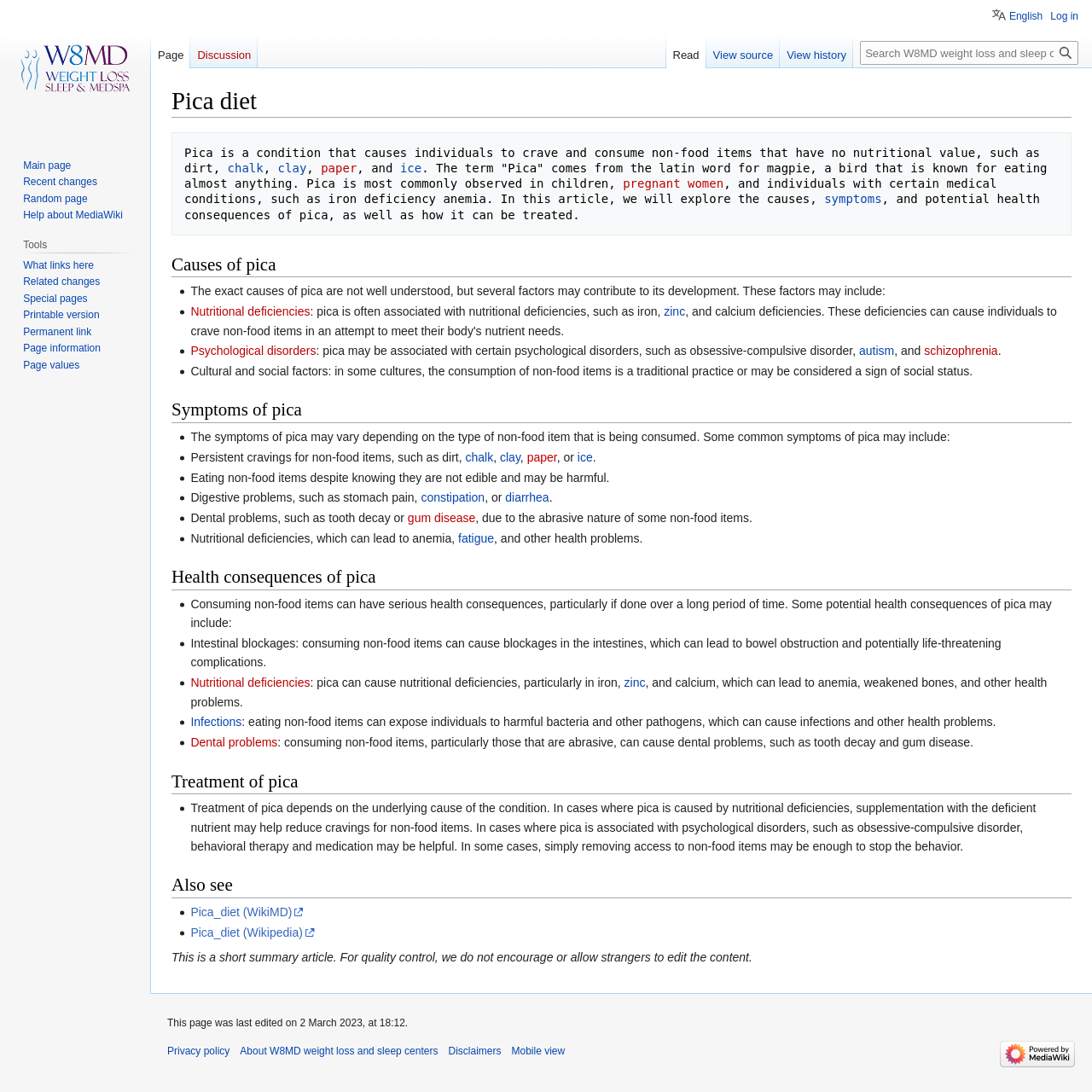Identify the bounding box coordinates of the section that should be clicked to achieve the task described: "Click on the link to learn more about chalk".

[0.208, 0.148, 0.241, 0.16]